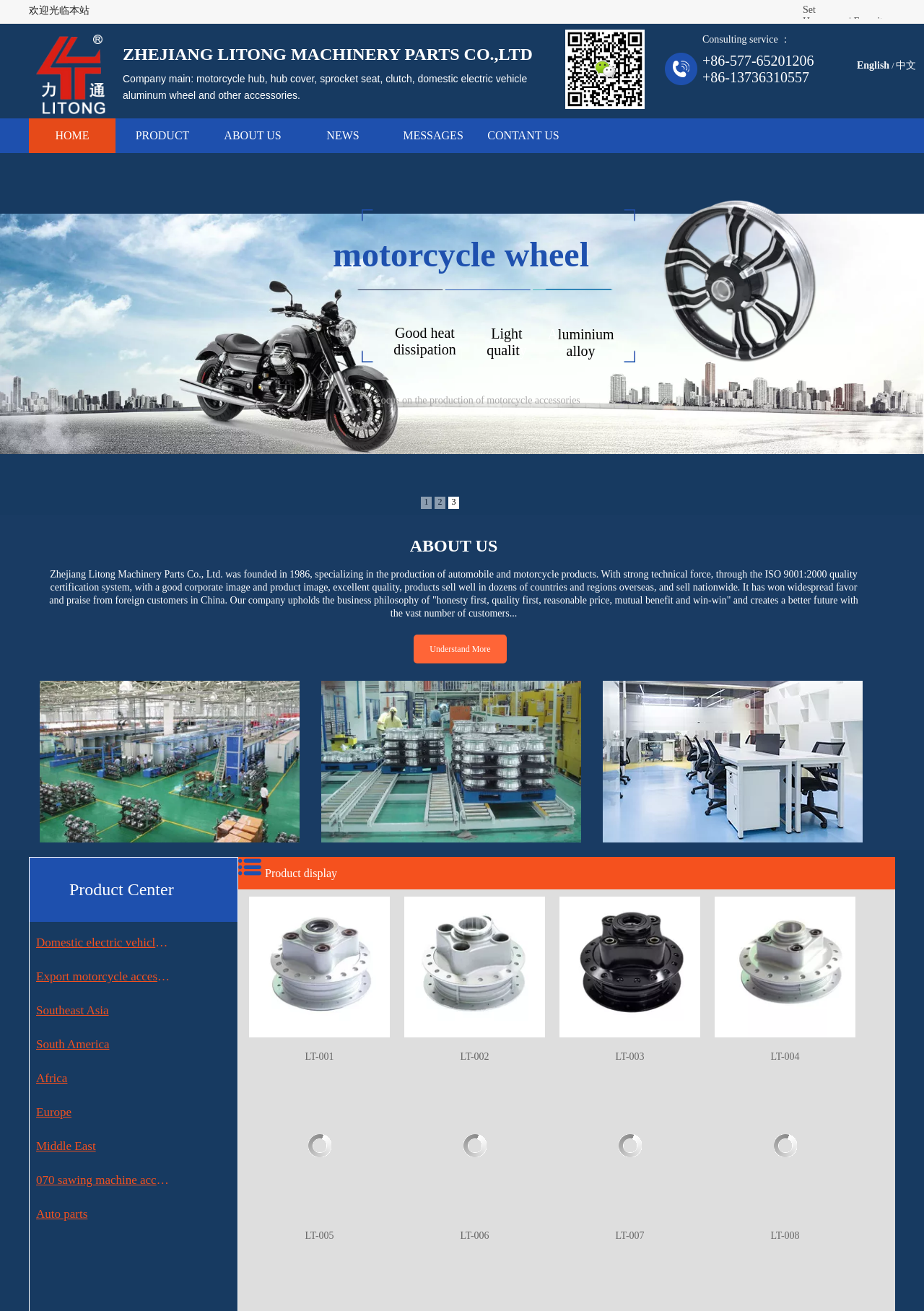Identify the bounding box coordinates for the region to click in order to carry out this instruction: "Switch to English". Provide the coordinates using four float numbers between 0 and 1, formatted as [left, top, right, bottom].

[0.927, 0.046, 0.963, 0.054]